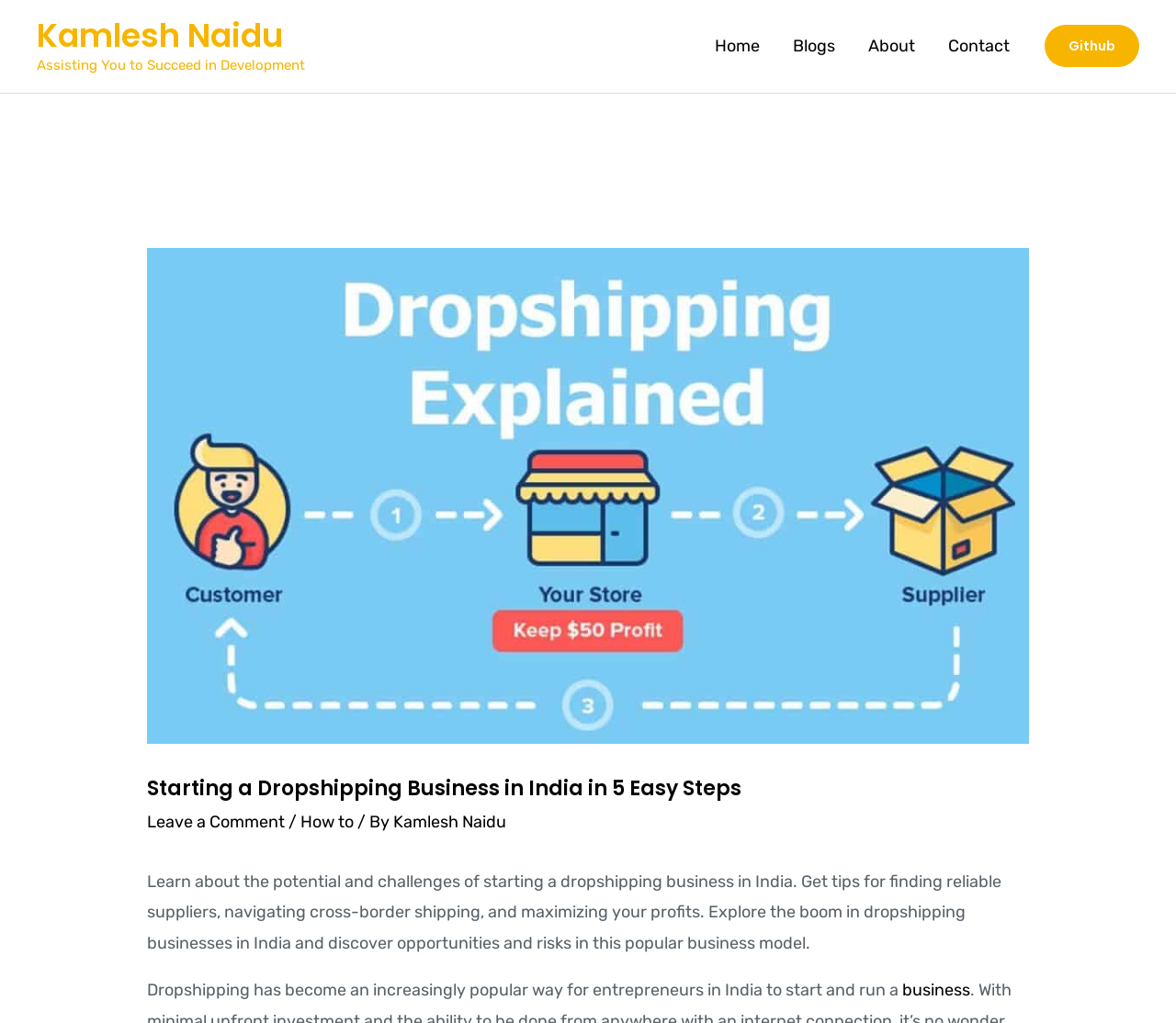Locate the bounding box coordinates of the UI element described by: "emily the criminal 2022". The bounding box coordinates should consist of four float numbers between 0 and 1, i.e., [left, top, right, bottom].

None